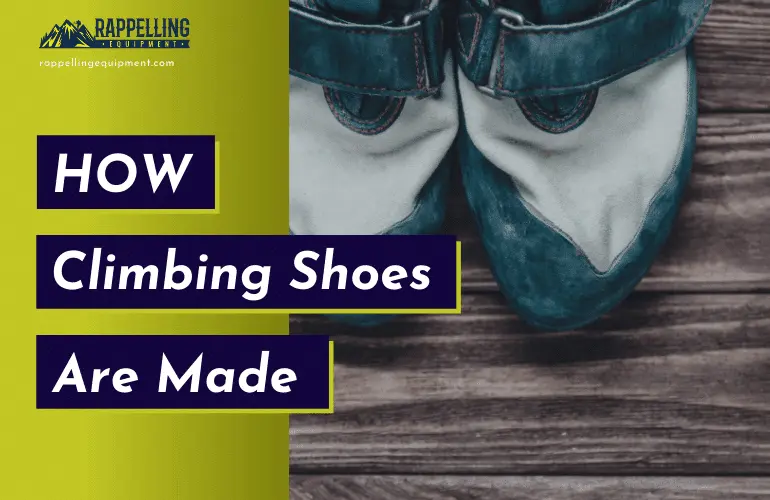What is the title of the related article? Observe the screenshot and provide a one-word or short phrase answer.

How Climbing Shoes are Made?